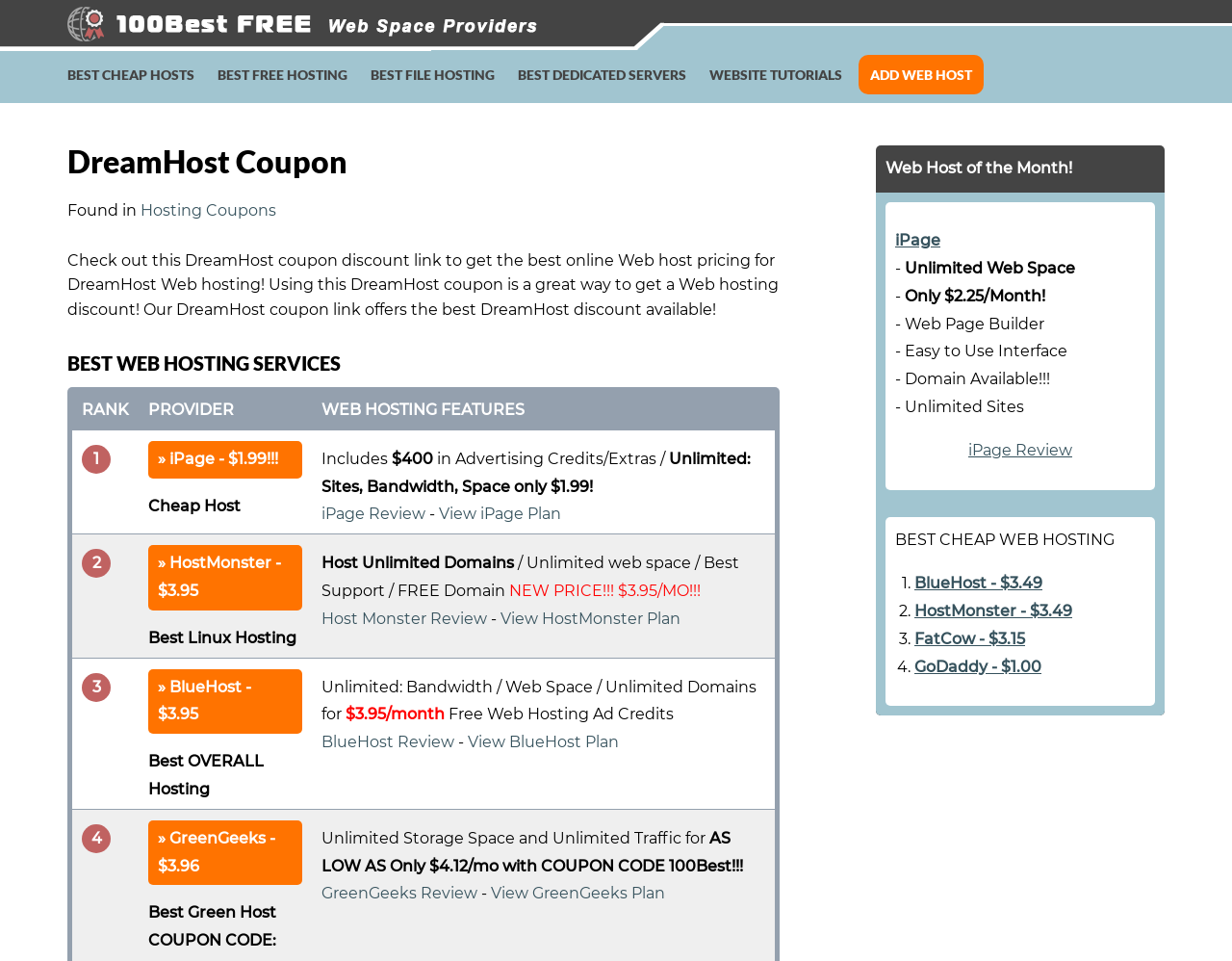Explain in detail what you observe on this webpage.

This webpage is about web hosting services, specifically featuring DreamHost coupon discounts. At the top, there is a logo and a navigation menu with links to "100 Best Free Web Space", "BEST CHEAP HOSTS", "BEST FREE HOSTING", "BEST FILE HOSTING", and "BEST DEDICATED SERVERS". Below the navigation menu, there is a button labeled "WEBSITE TUTORIALS" and a link to "ADD WEB HOST".

The main content of the page is divided into two sections. The first section is about DreamHost coupon discounts, with a heading "DreamHost Coupon" and a paragraph of text describing the benefits of using the coupon. Below this, there is a heading "BEST WEB HOSTING SERVICES" and a table with three rows, each representing a different web hosting service. The table columns are labeled "RANK", "PROVIDER", and "WEB HOSTING FEATURES". Each row contains a link to the provider's review and plan.

The second section of the main content is about the "Web Host of the Month", which is iPage. There is a link to iPage's review and plan, as well as a list of features, including unlimited web space, easy-to-use interface, and domain availability. Below this, there is a list of "BEST CHEAP WEB HOSTING" services, with links to BlueHost, HostMonster, FatCow, and GoDaddy.

Throughout the page, there are various links to web hosting services, reviews, and plans, as well as a few images and buttons. The overall layout is organized and easy to navigate, with clear headings and concise text.